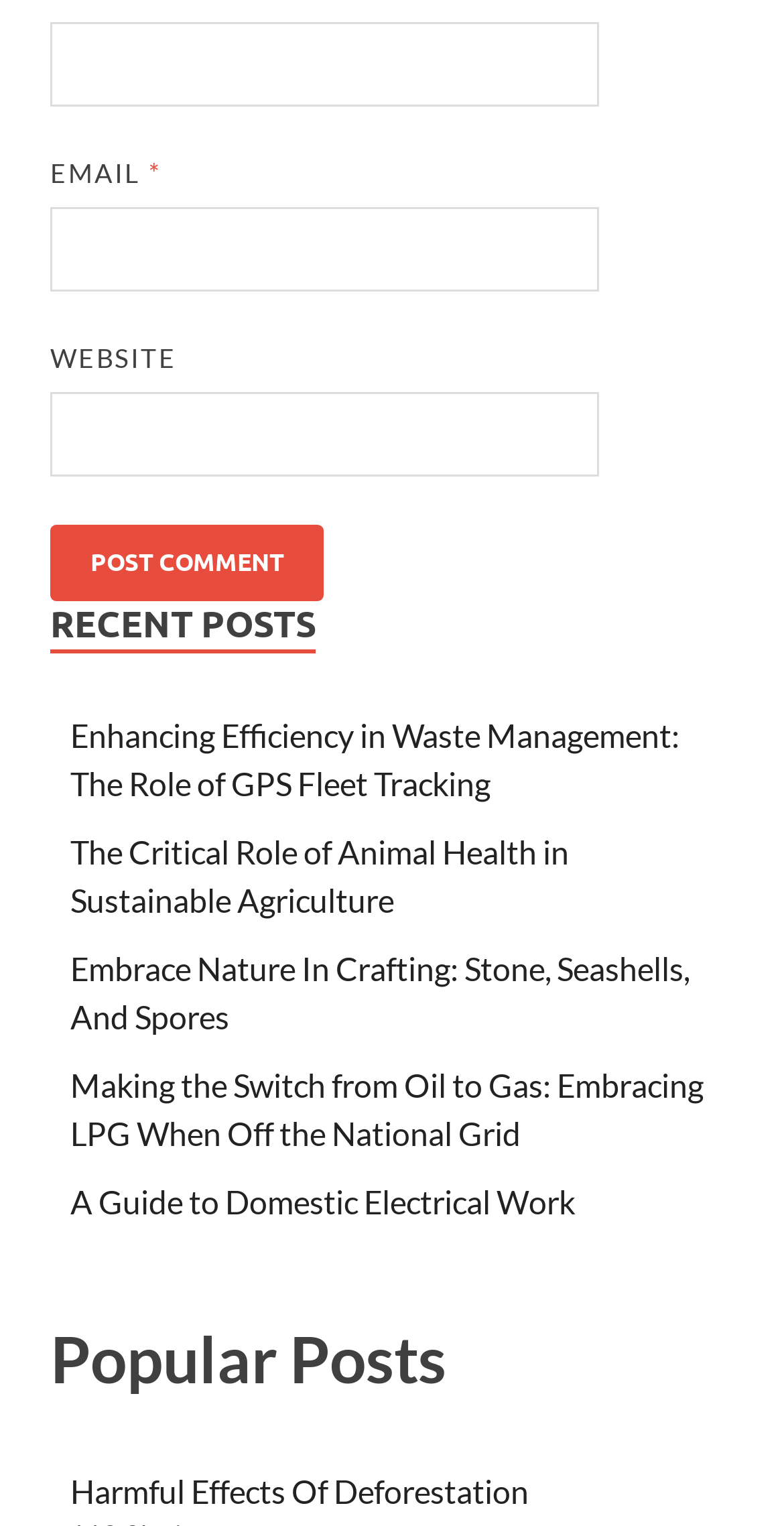Find and indicate the bounding box coordinates of the region you should select to follow the given instruction: "Click on the 'POCKETHACKS.COM' link".

None